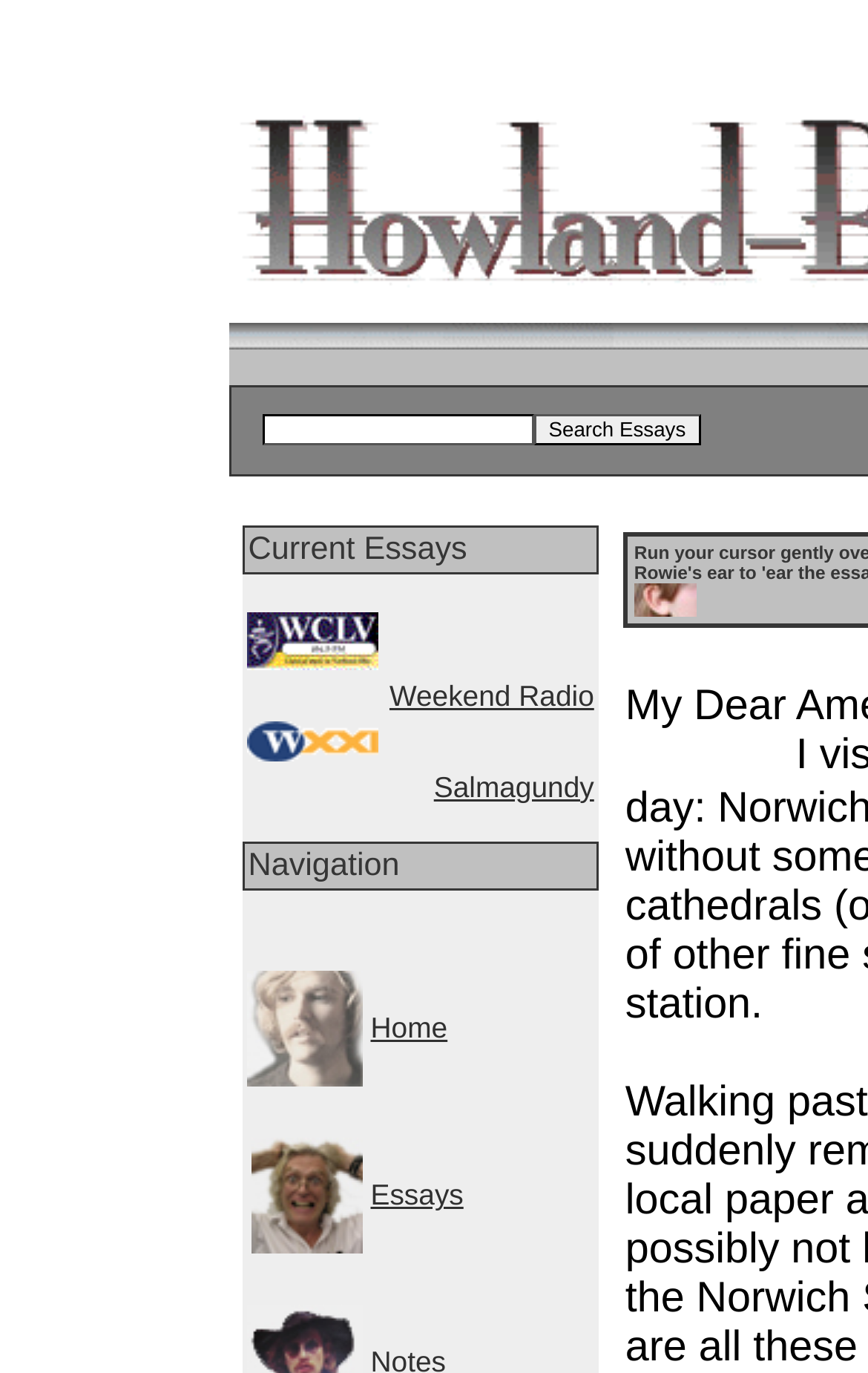What is the text of the first gridcell?
Using the details from the image, give an elaborate explanation to answer the question.

The first gridcell in the grid has the text 'Current Essays', which is likely a category or section of essays on the website.